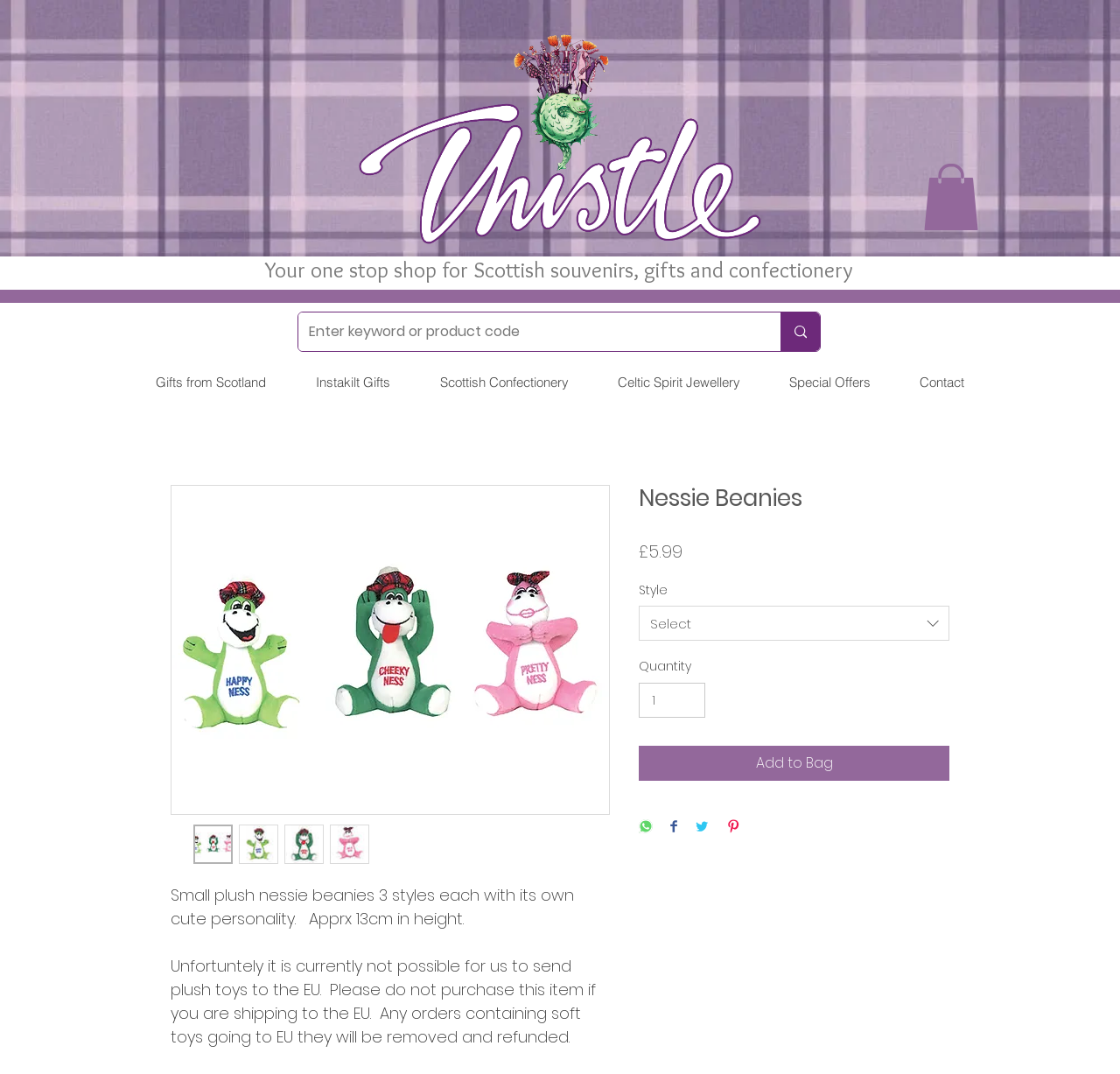Can you identify the bounding box coordinates of the clickable region needed to carry out this instruction: 'View Particle SDK details'? The coordinates should be four float numbers within the range of 0 to 1, stated as [left, top, right, bottom].

None